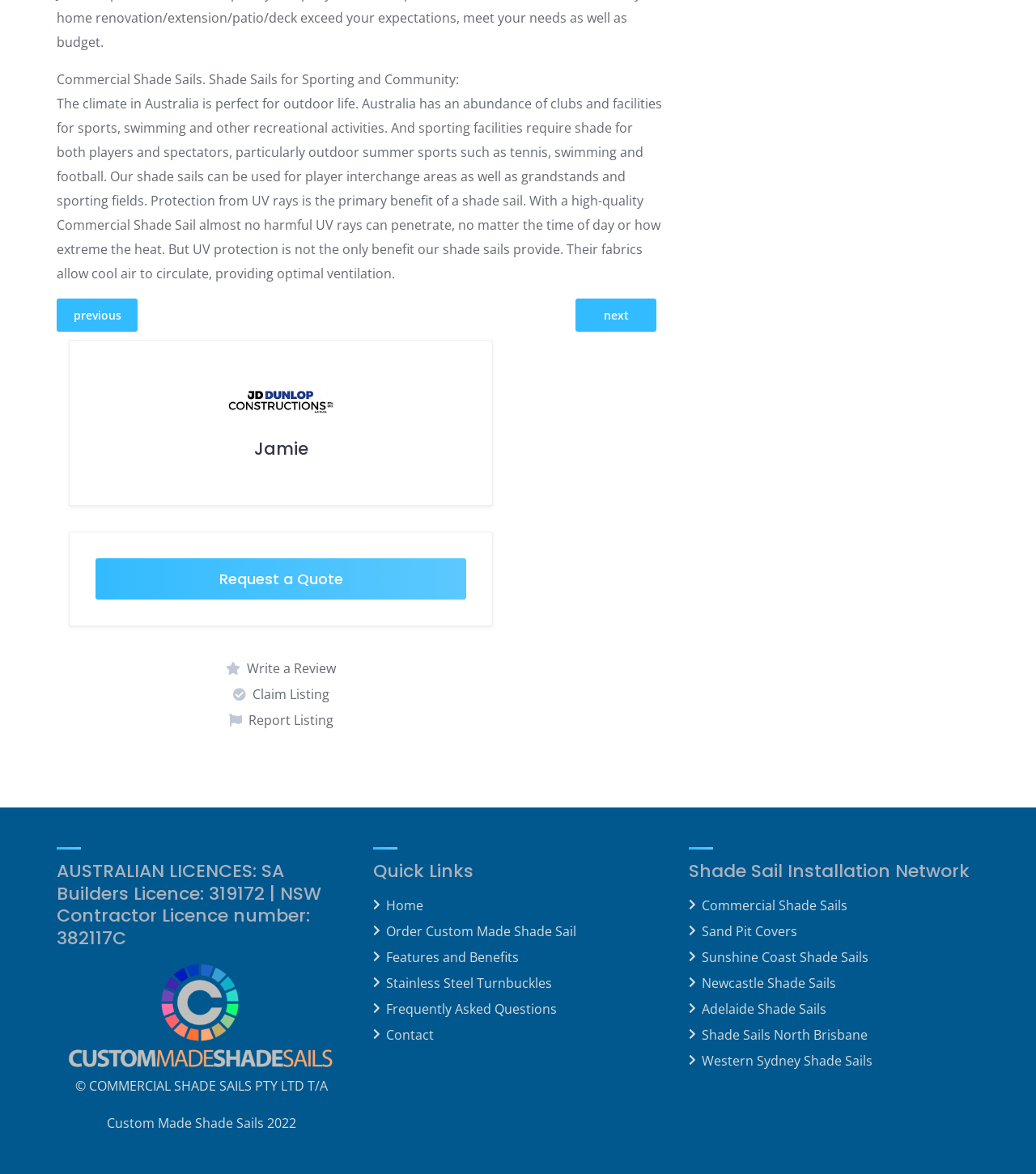Identify the bounding box coordinates of the specific part of the webpage to click to complete this instruction: "Write a review".

[0.218, 0.561, 0.324, 0.578]